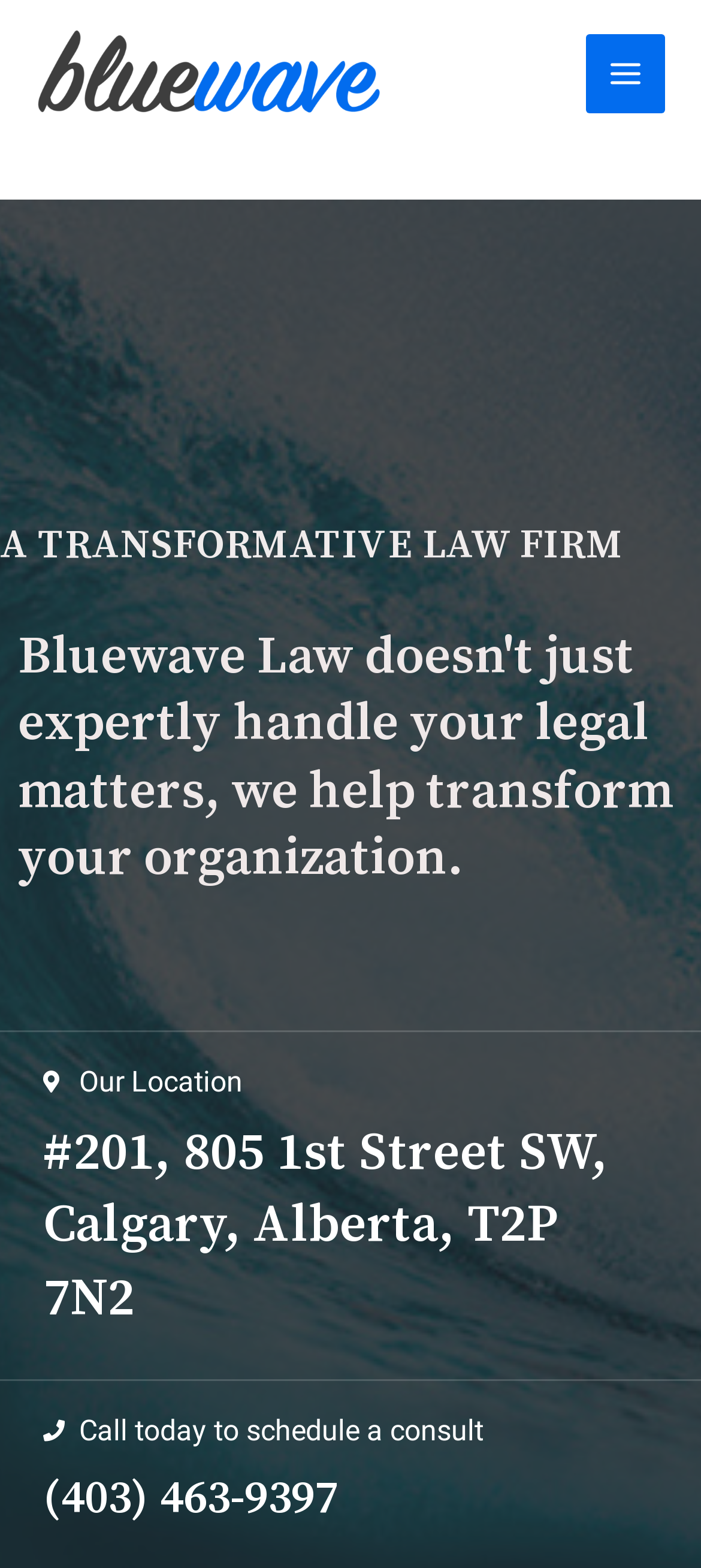Offer a meticulous caption that includes all visible features of the webpage.

The webpage is about Bluewave Law, a transformative law firm. At the top left, there is a link with the firm's name, "Bluewave Law". To the right of it, there is a button labeled "MAIN MENU". Below the button, there is an image. 

The main content of the webpage starts with a heading that reads "A TRANSFORMATIVE LAW FIRM". Below it, there is a paragraph that describes the firm's mission, stating that they not only handle legal matters but also help transform organizations.

Further down, there is a section about the firm's location. It starts with a label "Our Location" and is followed by the address "#201, 805 1st Street SW, Calgary, Alberta, T2P 7N2", which is also a link. 

Below the address, there is a call-to-action, "Call today to schedule a consult", and a phone number "(403) 463-9397", which is also a link.